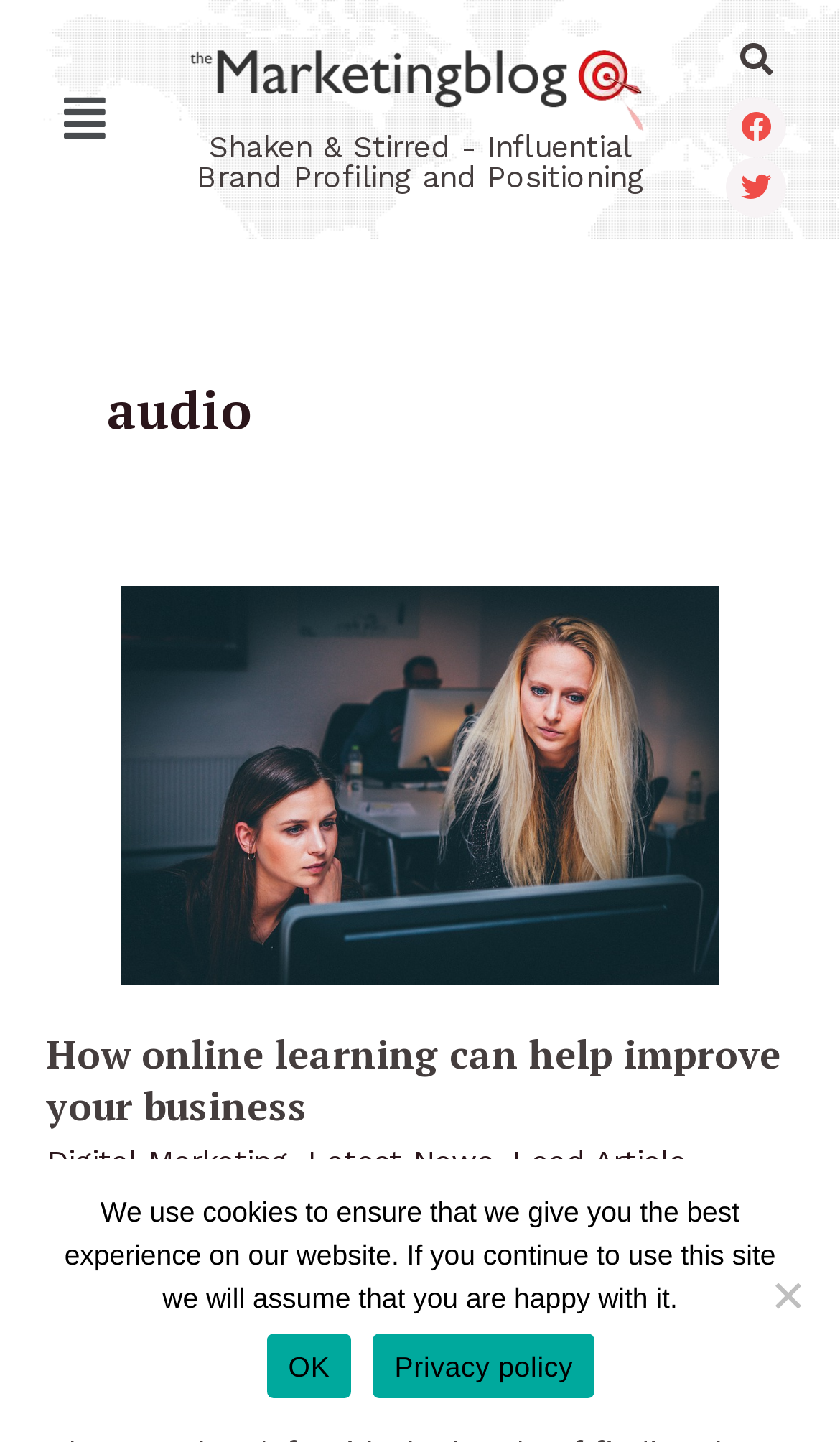What are the social media platforms linked on the webpage?
From the screenshot, supply a one-word or short-phrase answer.

Facebook, Twitter